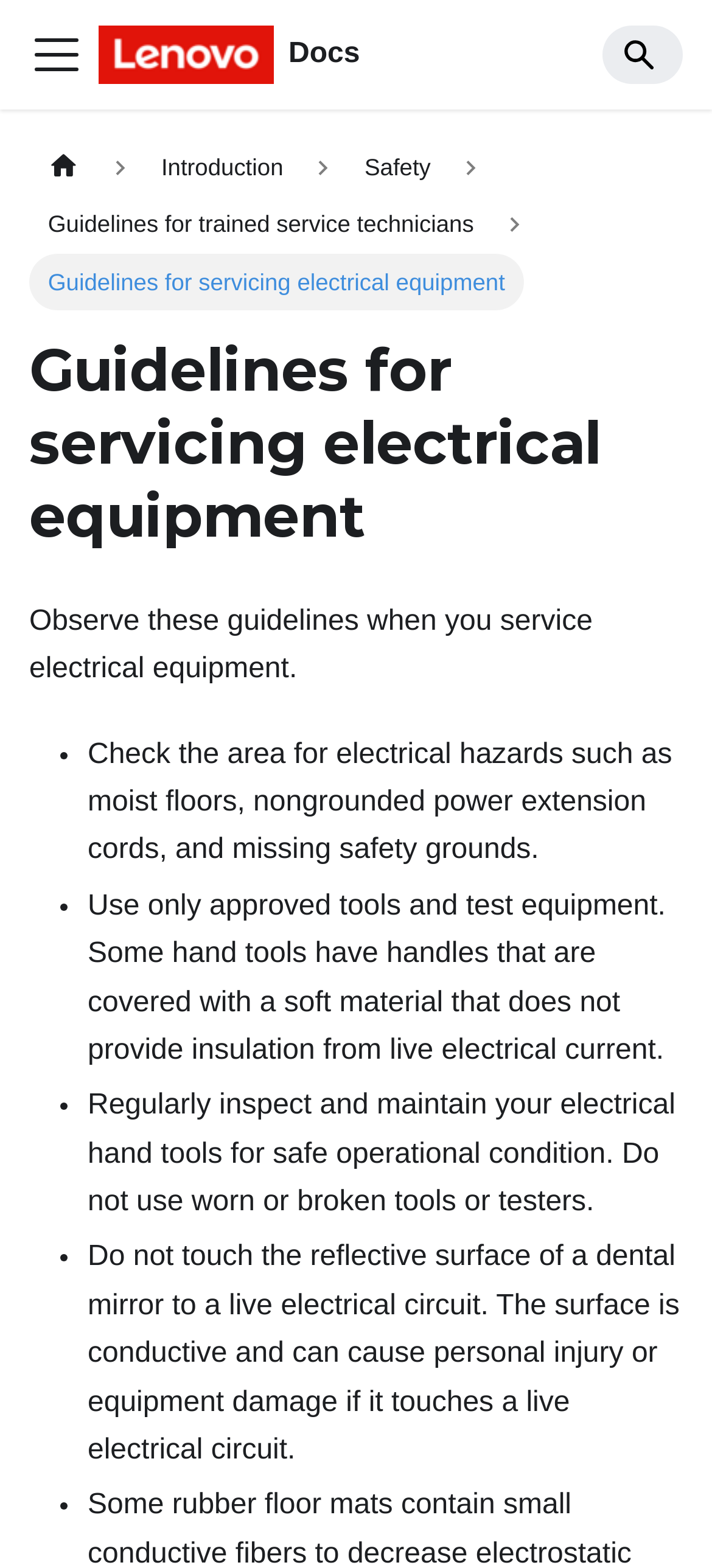Answer the question using only a single word or phrase: 
What is the logo on the top left corner?

Lenovo Logo